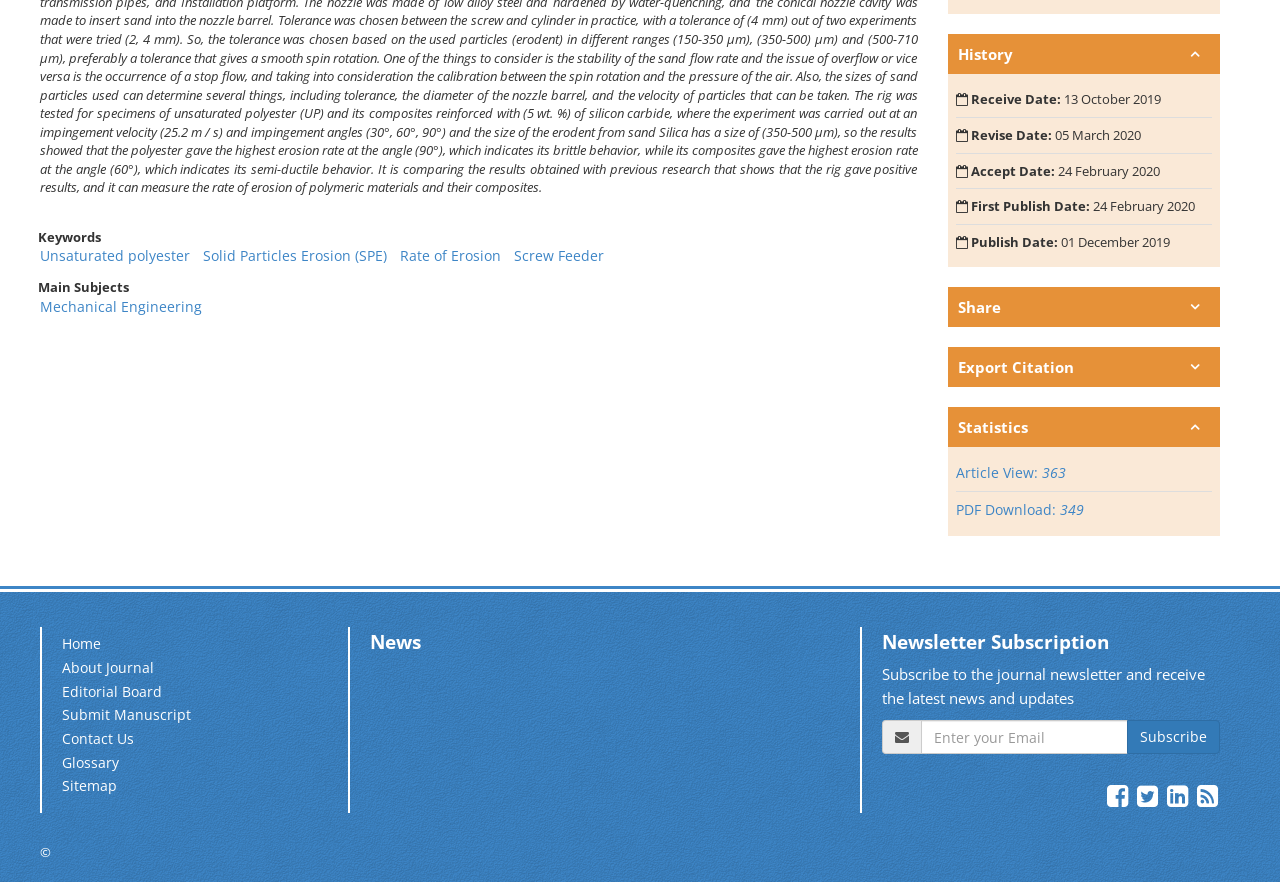Provide the bounding box coordinates of the HTML element described by the text: "Submit Manuscript". The coordinates should be in the format [left, top, right, bottom] with values between 0 and 1.

[0.048, 0.8, 0.149, 0.821]